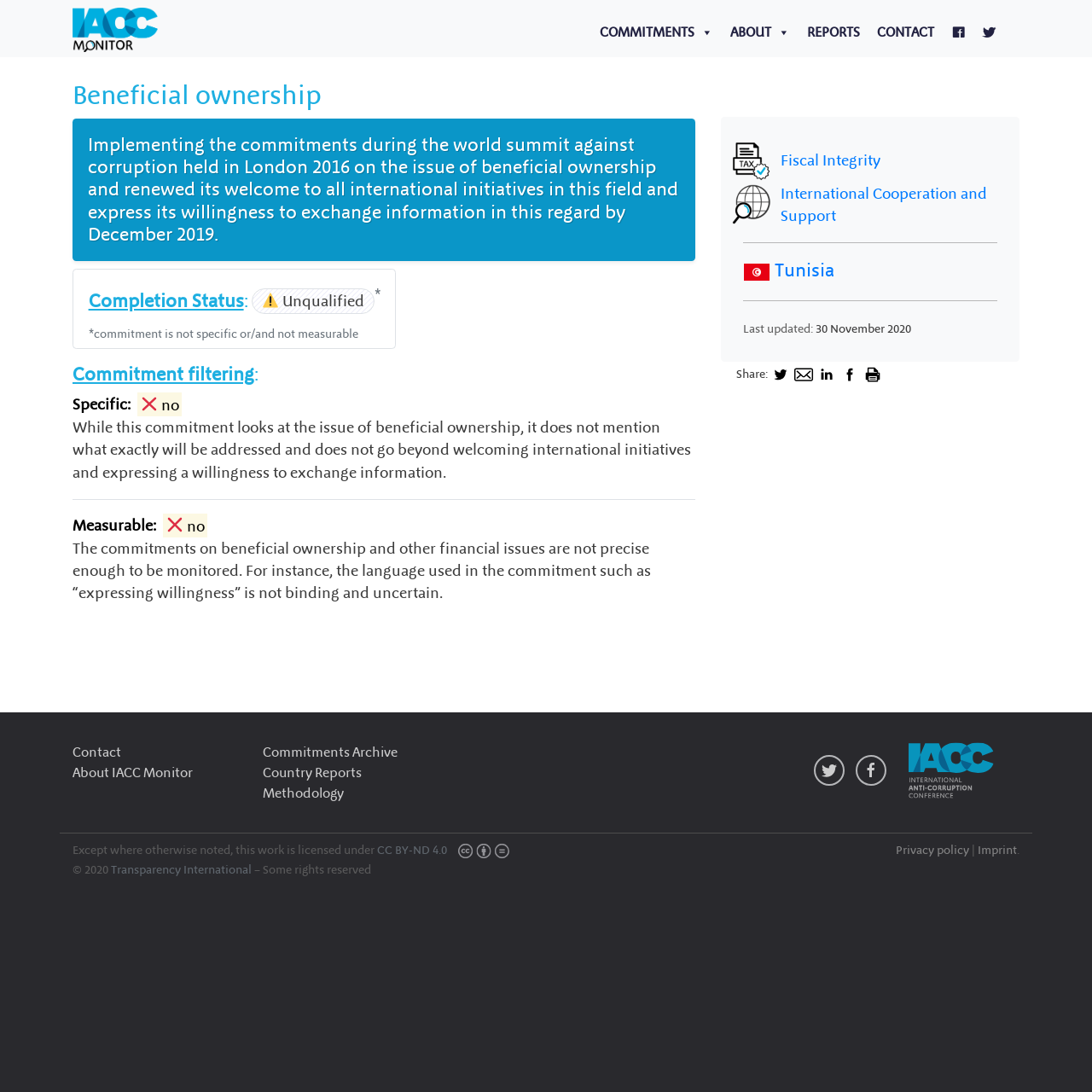Kindly provide the bounding box coordinates of the section you need to click on to fulfill the given instruction: "Click on the 'IACC Monitor' link".

[0.066, 0.007, 0.144, 0.052]